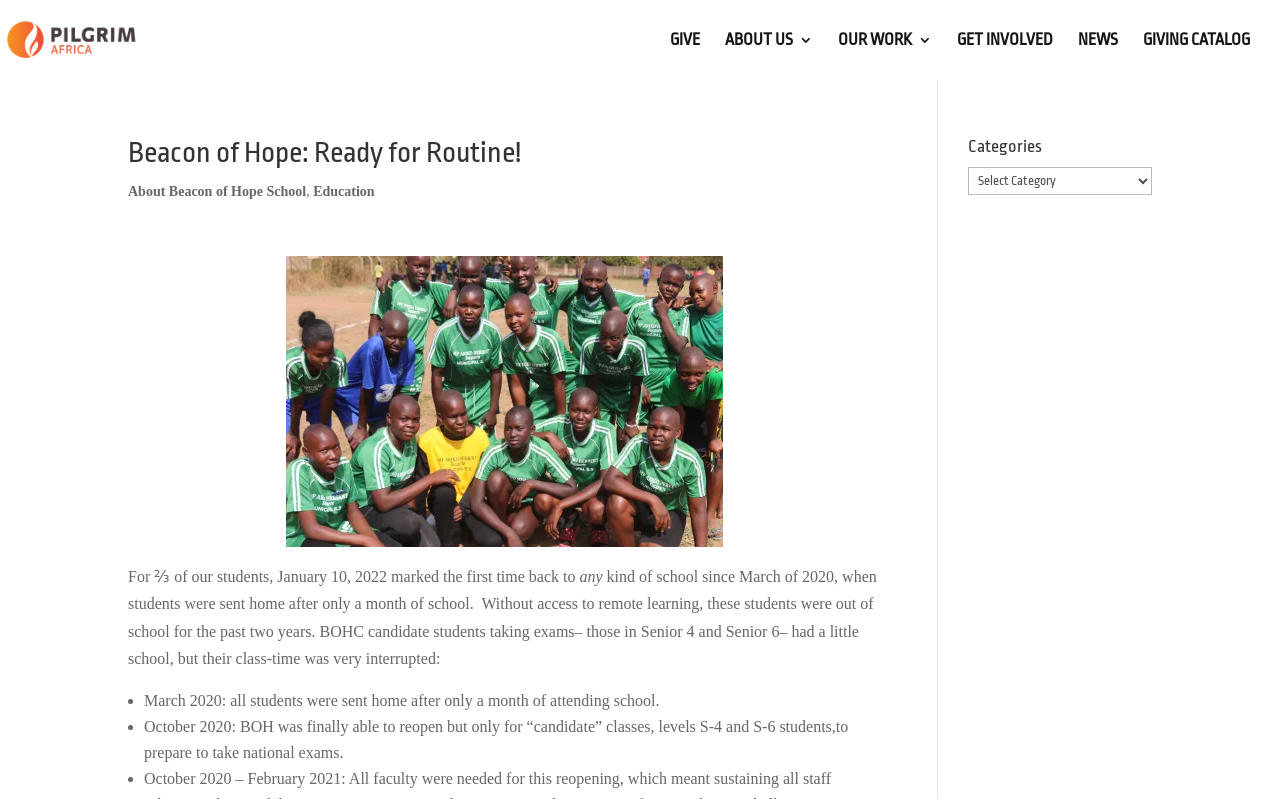What is the name of the school mentioned?
Based on the screenshot, provide your answer in one word or phrase.

Beacon of Hope School